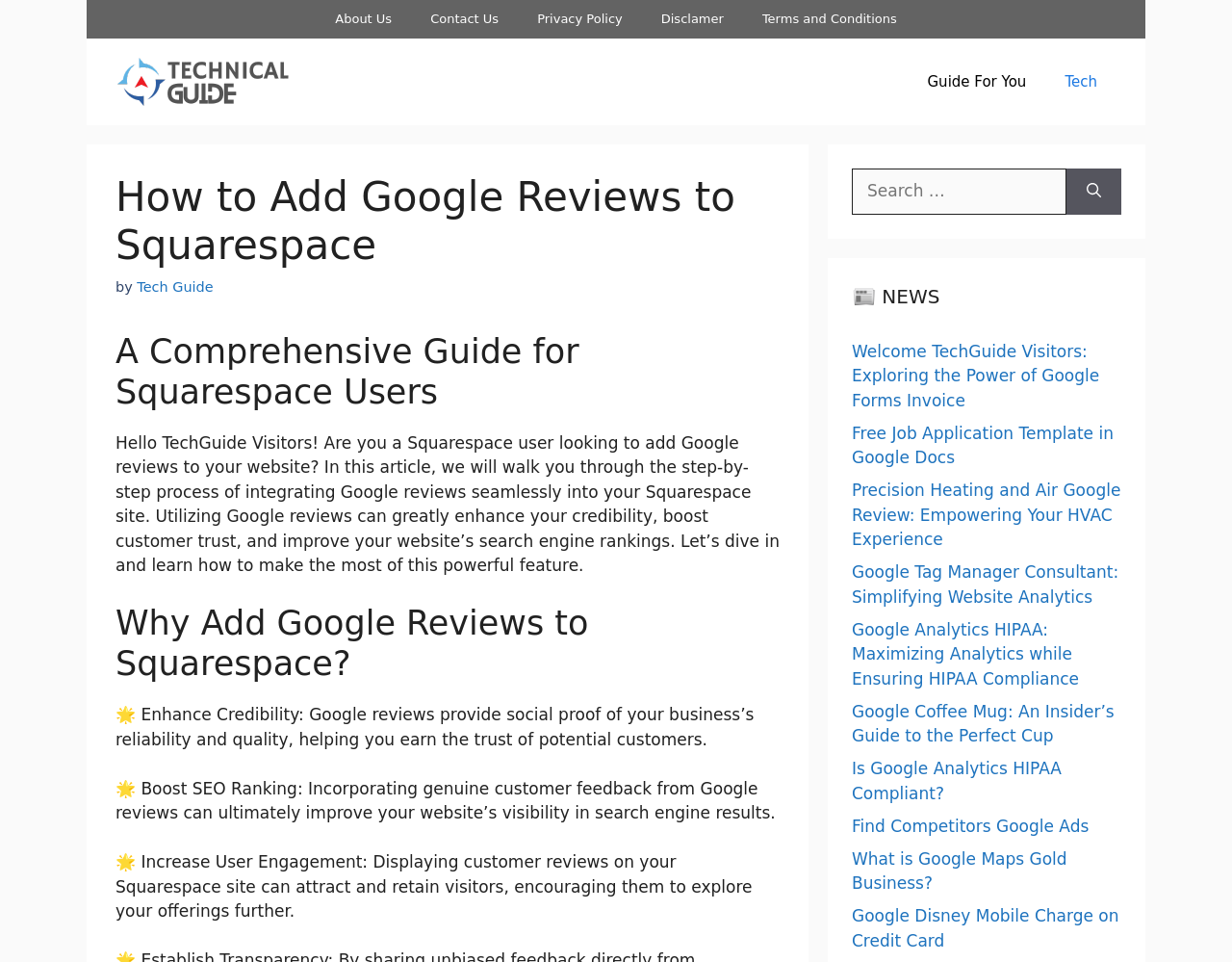Specify the bounding box coordinates of the region I need to click to perform the following instruction: "Check out the 'Precision Heating and Air Google Review' article". The coordinates must be four float numbers in the range of 0 to 1, i.e., [left, top, right, bottom].

[0.691, 0.499, 0.91, 0.571]